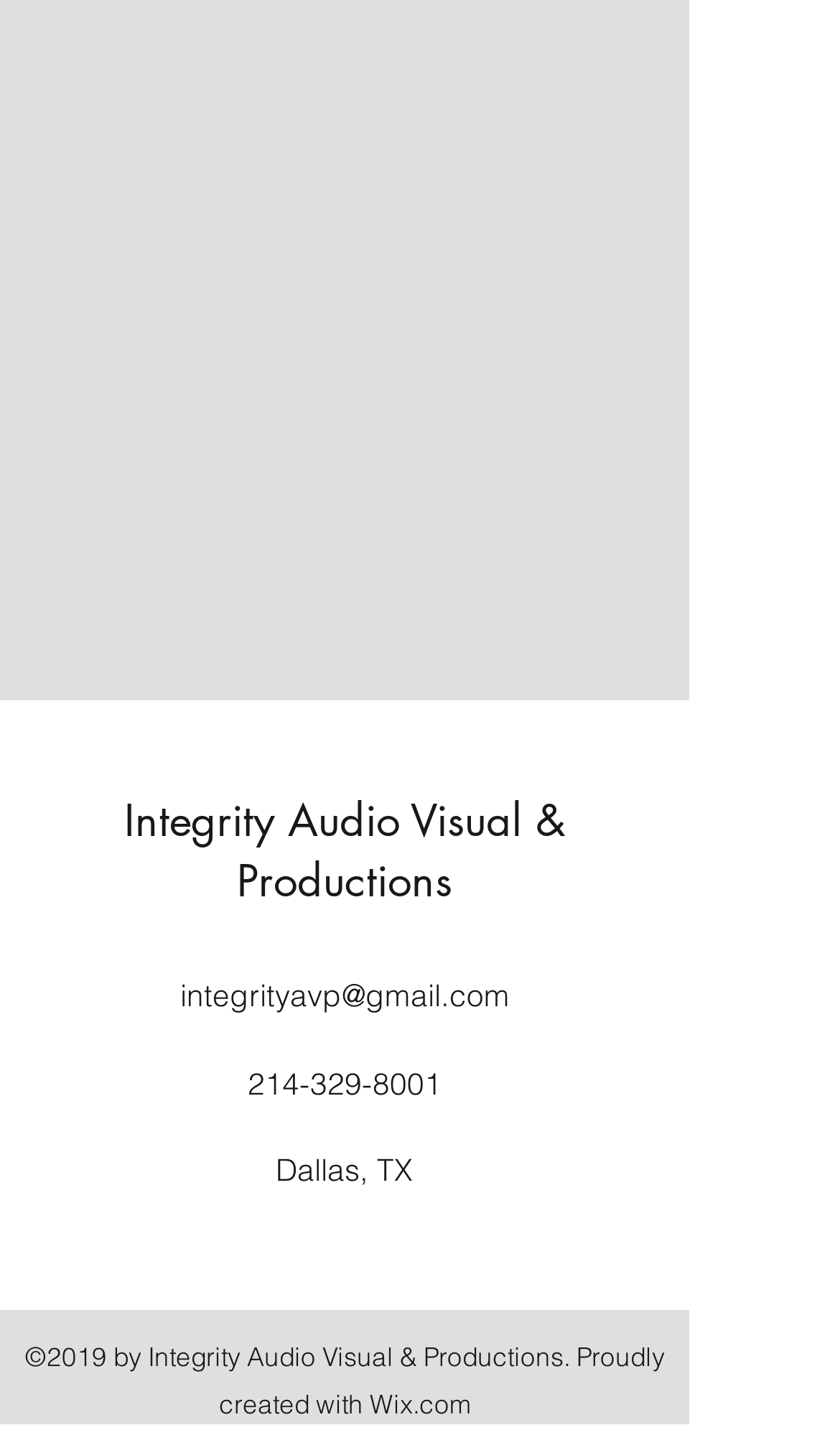Using the provided element description, identify the bounding box coordinates as (top-left x, top-left y, bottom-right x, bottom-right y). Ensure all values are between 0 and 1. Description: 214-329-8001

[0.295, 0.741, 0.526, 0.768]